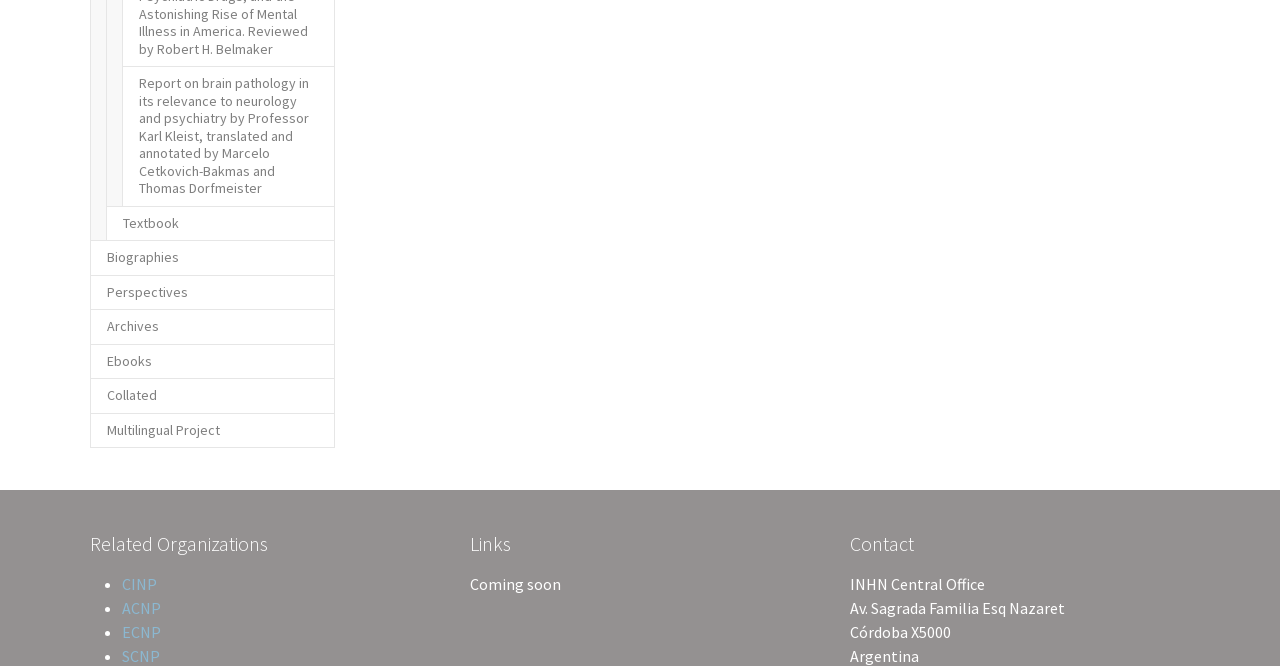Locate the bounding box coordinates of the element that should be clicked to execute the following instruction: "Visit the Biographies section".

[0.07, 0.36, 0.262, 0.414]